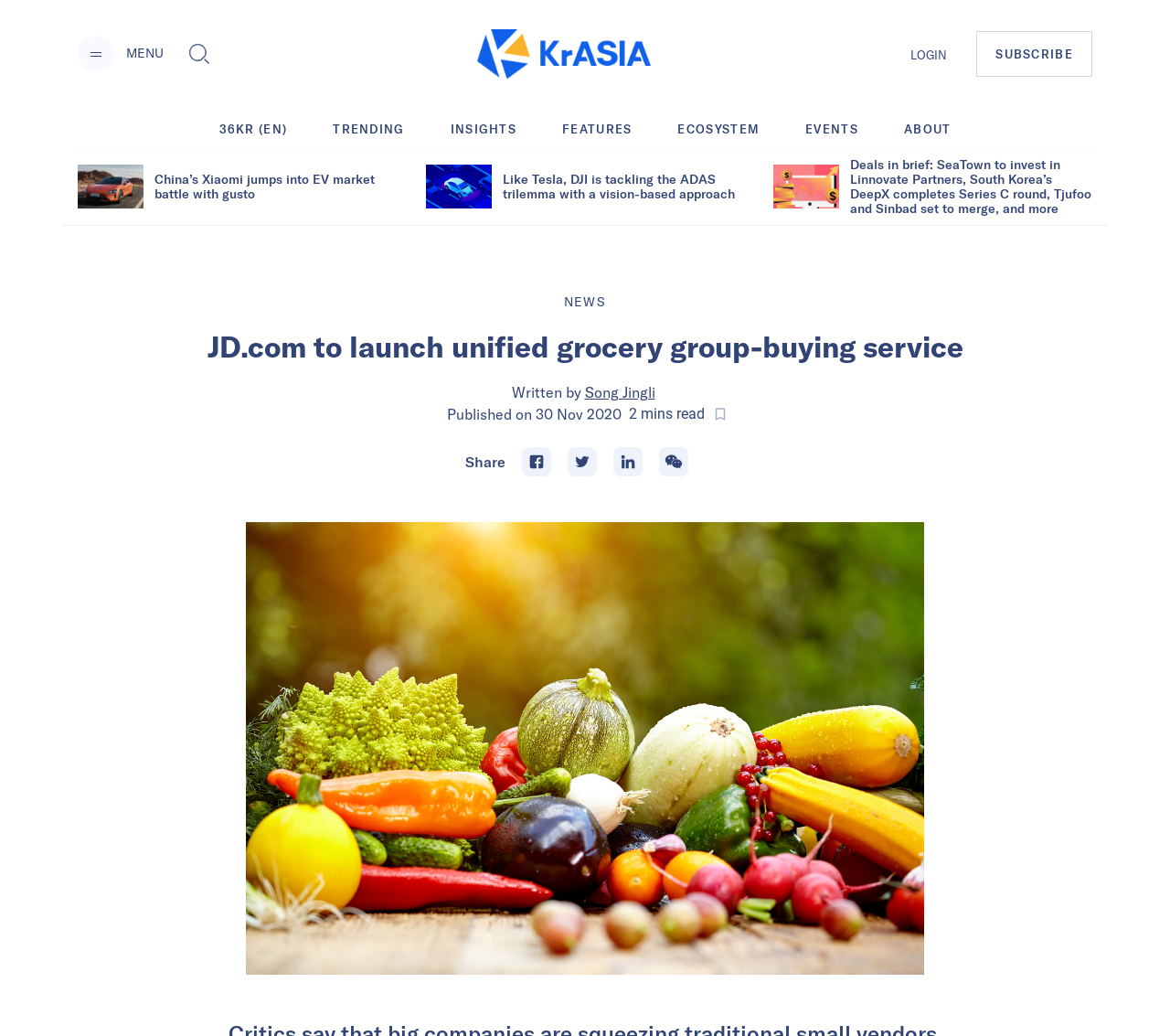Find the bounding box coordinates for the HTML element described in this sentence: "Song Jingli". Provide the coordinates as four float numbers between 0 and 1, in the format [left, top, right, bottom].

[0.5, 0.369, 0.56, 0.387]